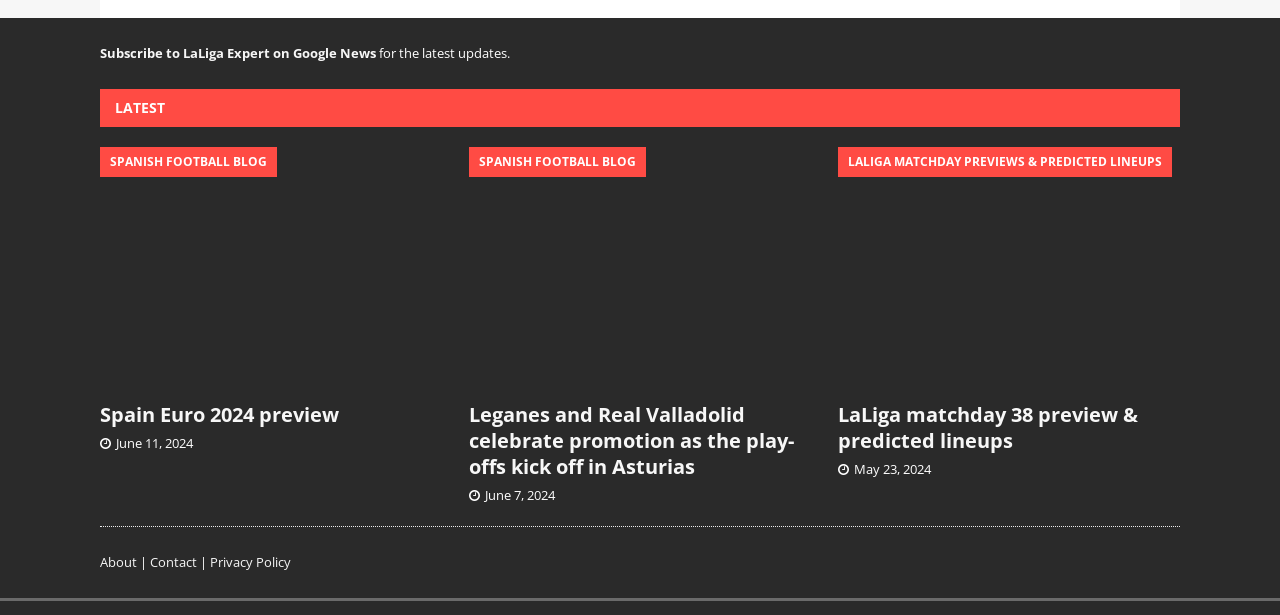What is the date of the LaLiga matchday 38 preview?
Look at the screenshot and provide an in-depth answer.

According to the link 'LaLiga matchday 38 preview & predicted lineups' and its corresponding date link 'May 23, 2024', I can determine that the date of the LaLiga matchday 38 preview is May 23, 2024.